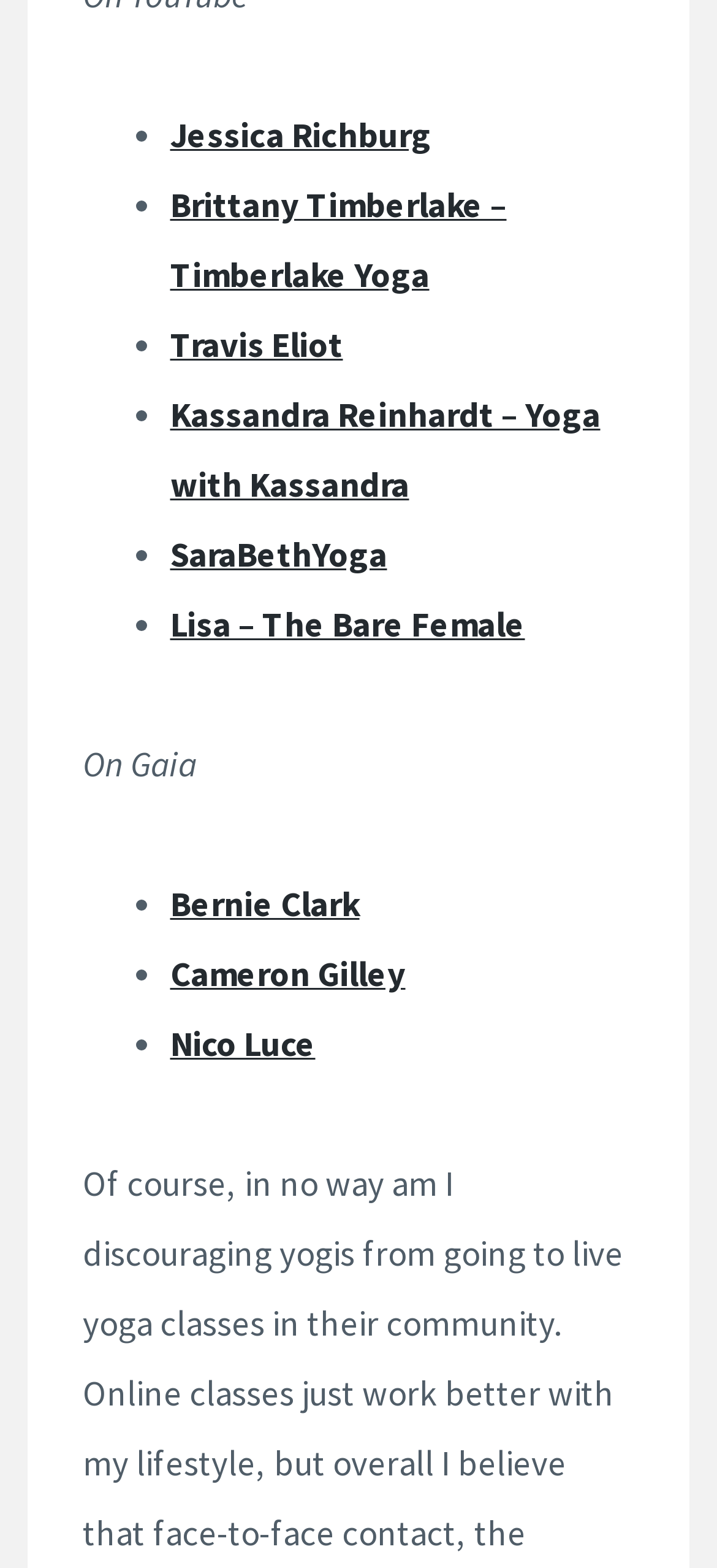What type of content is listed on this webpage?
Make sure to answer the question with a detailed and comprehensive explanation.

Based on the list of links with names like 'Jessica Richburg', 'Brittany Timberlake', and 'Travis Eliot', it appears that this webpage is listing yoga instructors or yoga-related content.